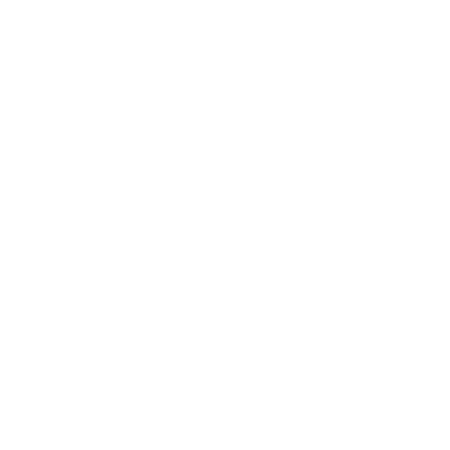What is the purpose of the logo?
Relying on the image, give a concise answer in one word or a brief phrase.

To reinforce the brand's identity